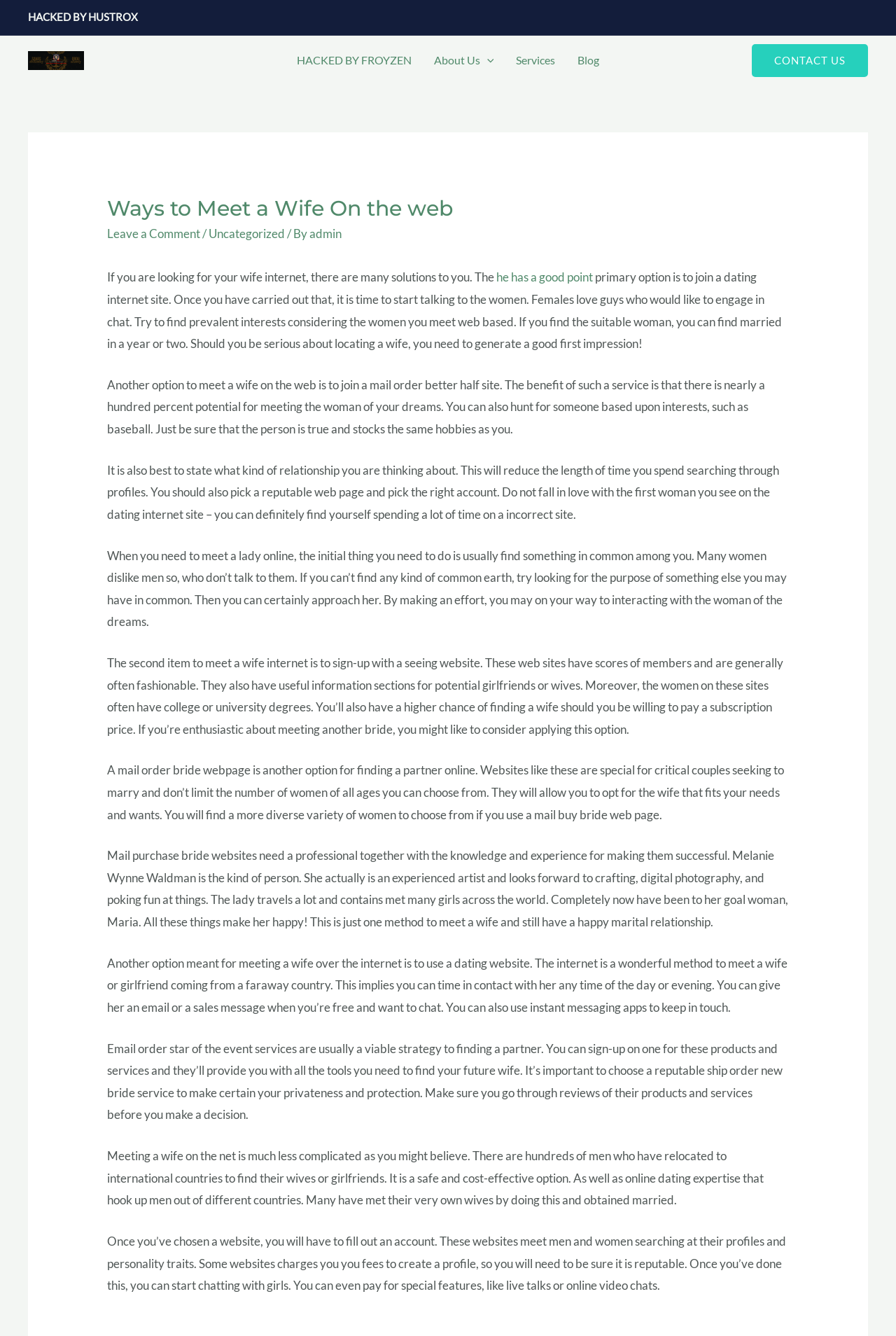Given the element description: "he has a good point", predict the bounding box coordinates of this UI element. The coordinates must be four float numbers between 0 and 1, given as [left, top, right, bottom].

[0.554, 0.202, 0.662, 0.213]